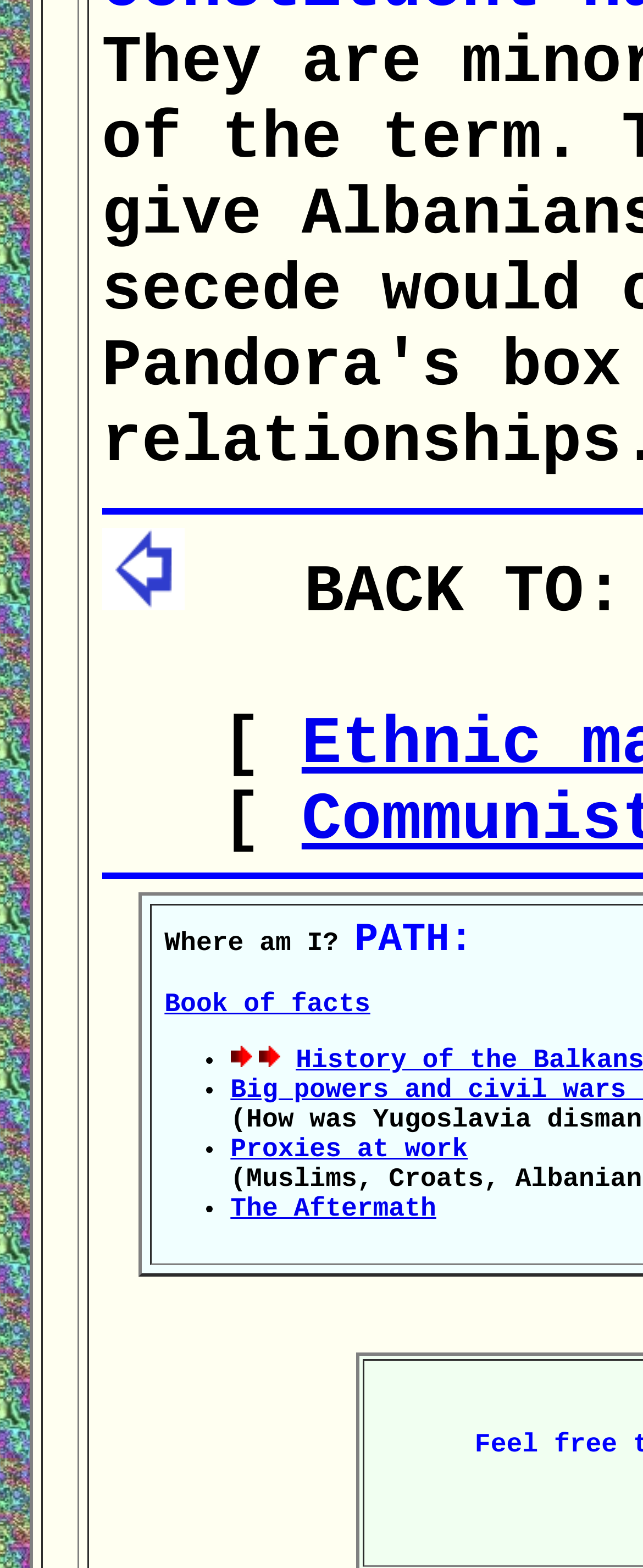Examine the image carefully and respond to the question with a detailed answer: 
What is the purpose of the image elements with no OCR text?

I noticed that there are image elements with no OCR text, such as [296] and [298], which suggests that they are used for decoration or as icons, rather than conveying specific information.